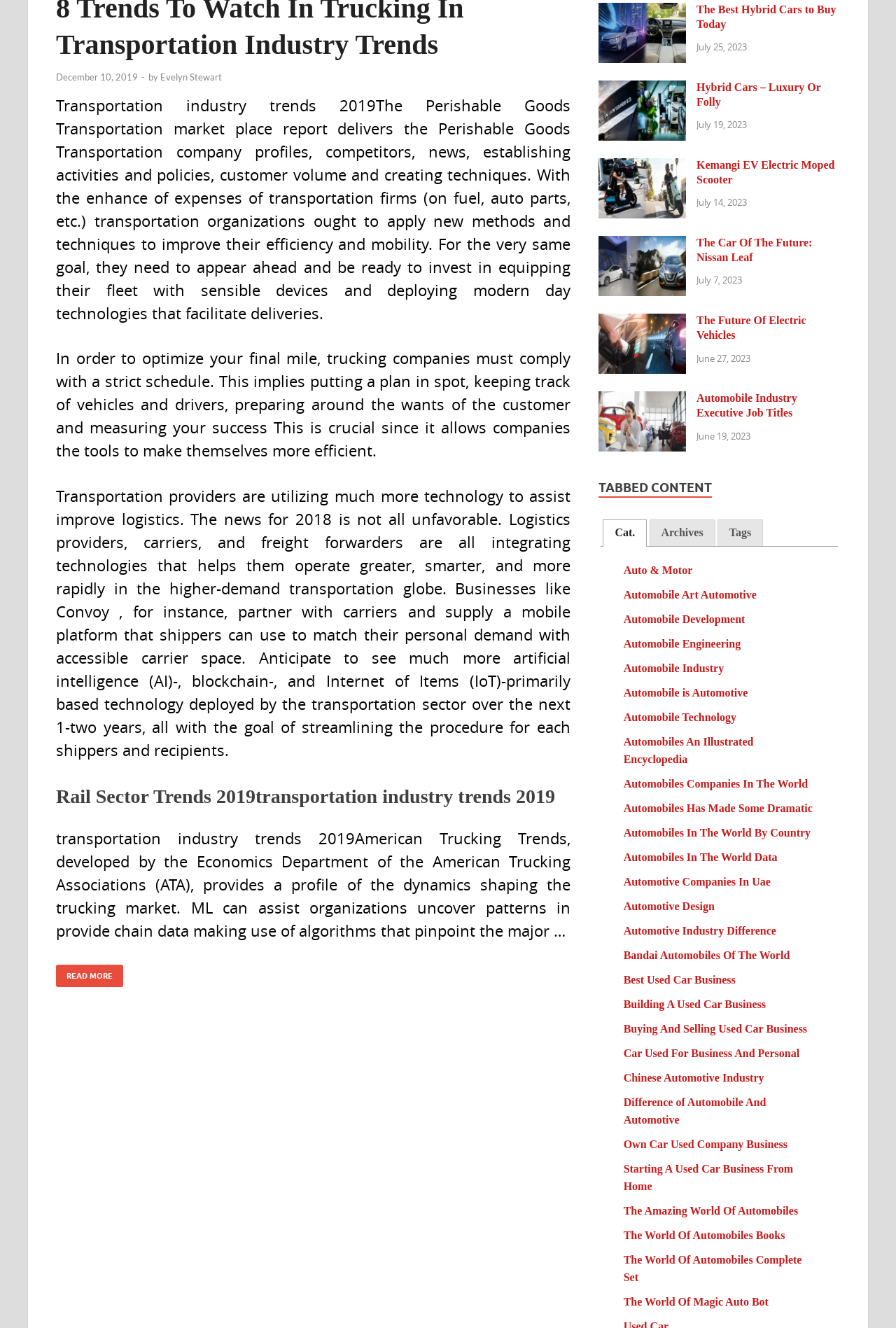Please specify the bounding box coordinates for the clickable region that will help you carry out the instruction: "Click on the 'The Best Hybrid Cars to Buy Today' link".

[0.668, 0.004, 0.766, 0.013]